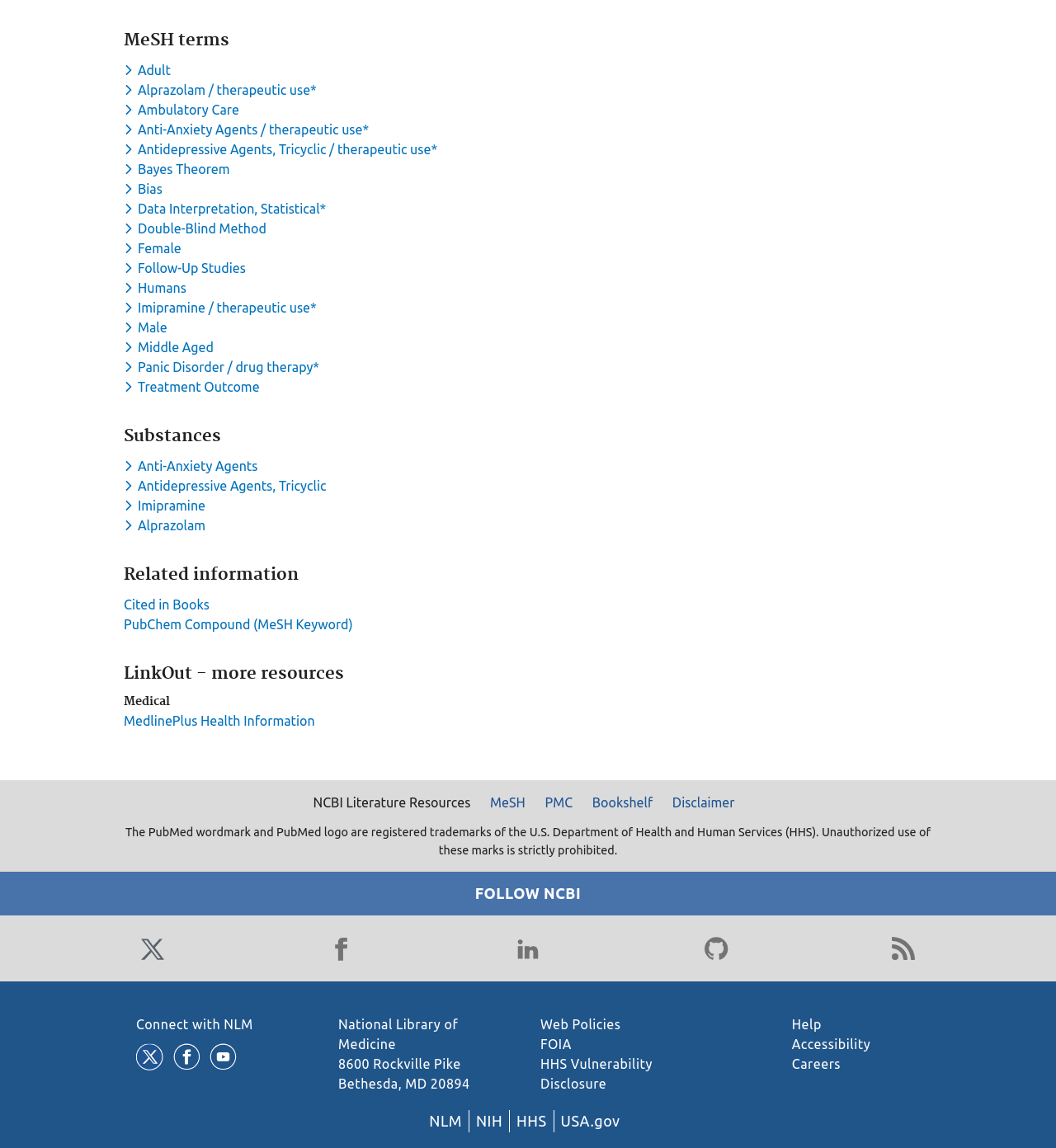Calculate the bounding box coordinates of the UI element given the description: "Antidepressive Agents, Tricyclic".

[0.117, 0.417, 0.313, 0.429]